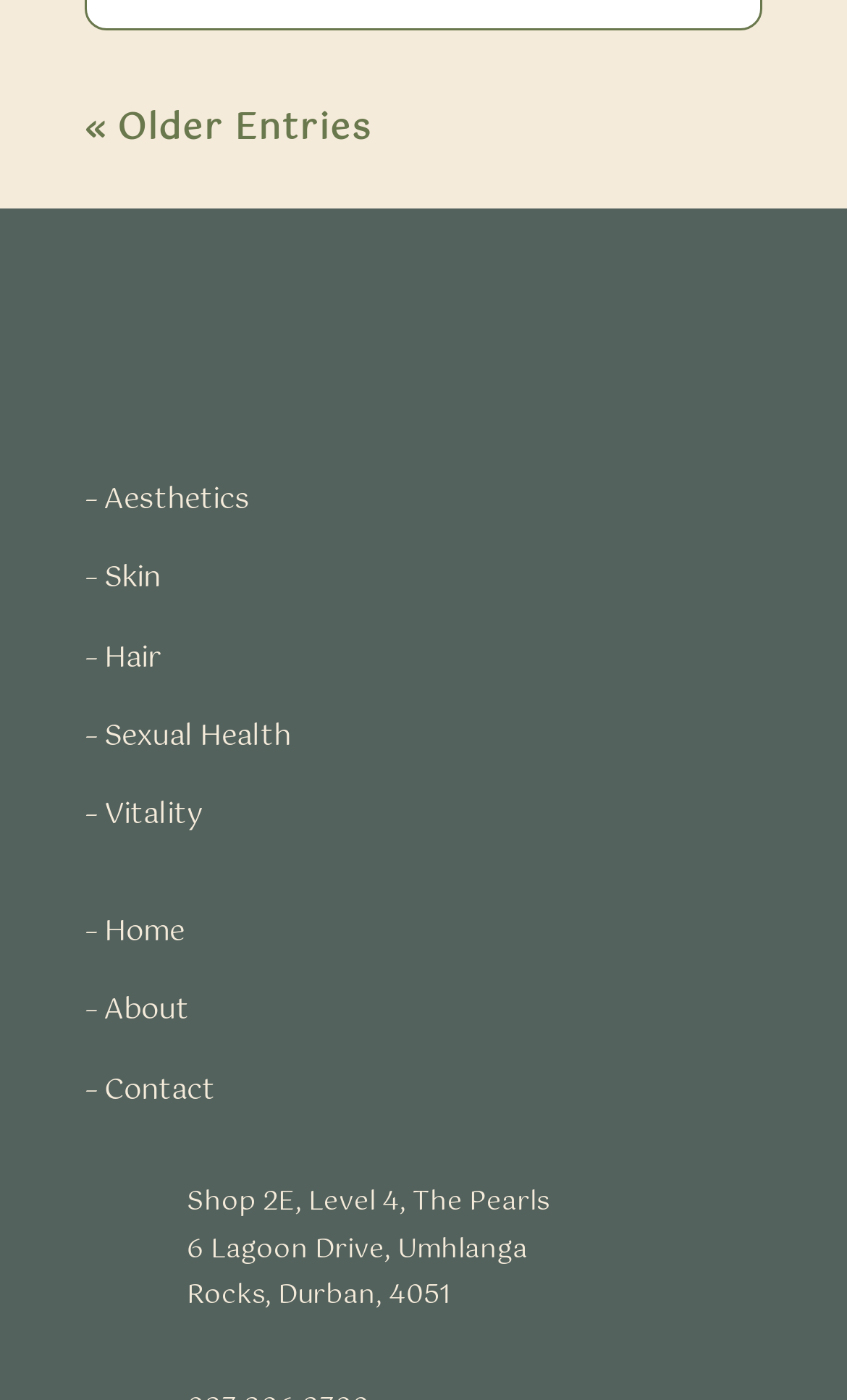Respond concisely with one word or phrase to the following query:
What is the address of the shop?

6 Lagoon Drive, Umhlanga